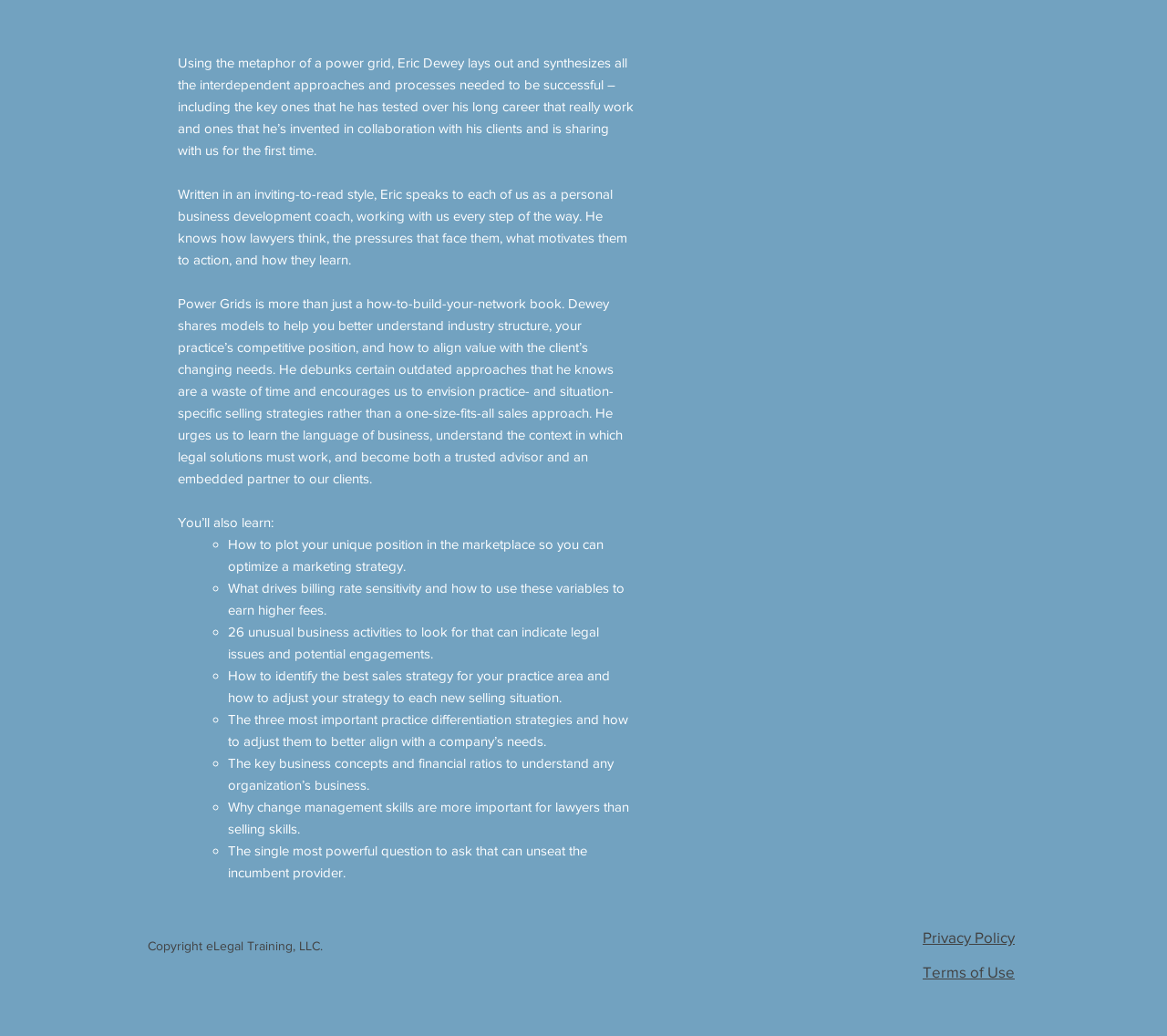Locate the bounding box of the UI element with the following description: "Privacy Policy".

[0.791, 0.896, 0.87, 0.913]